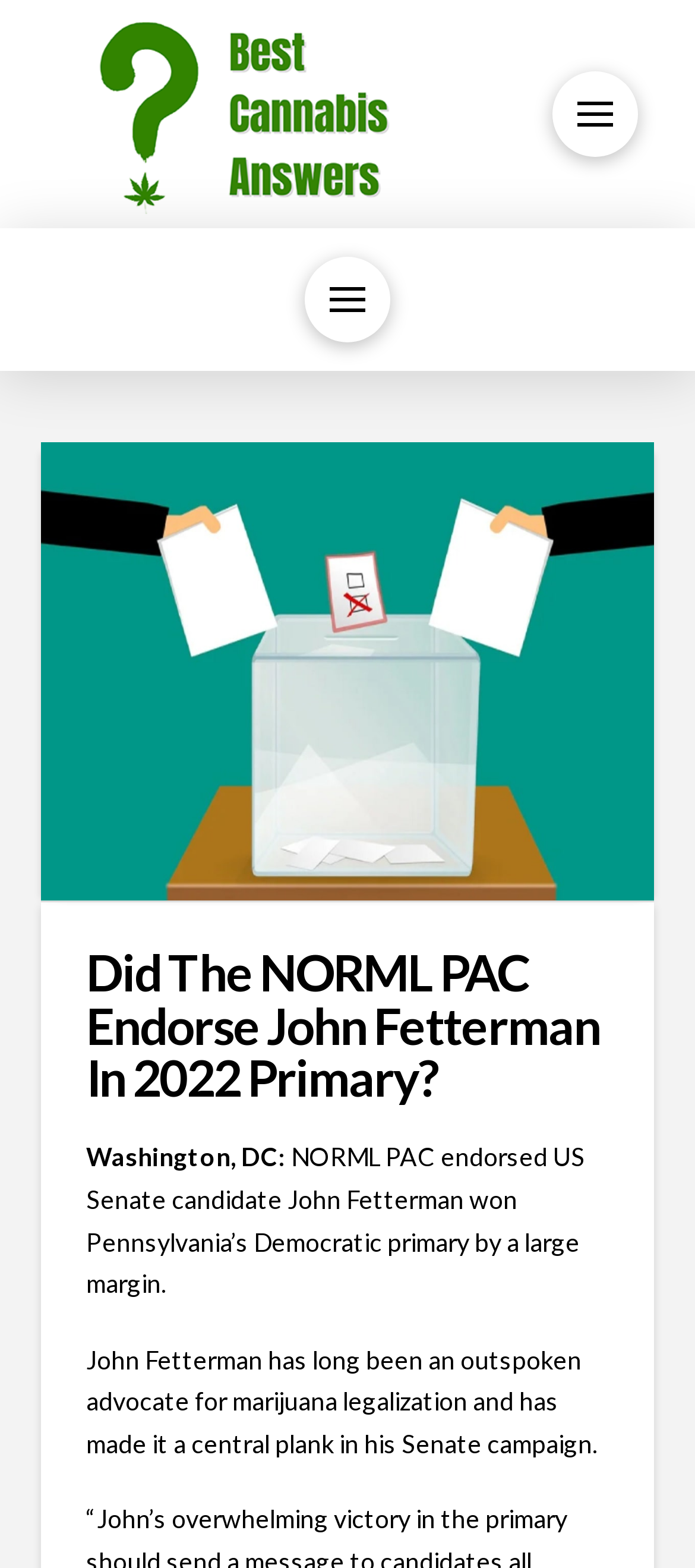Find the primary header on the webpage and provide its text.

Did The NORML PAC Endorse John Fetterman In 2022 Primary?